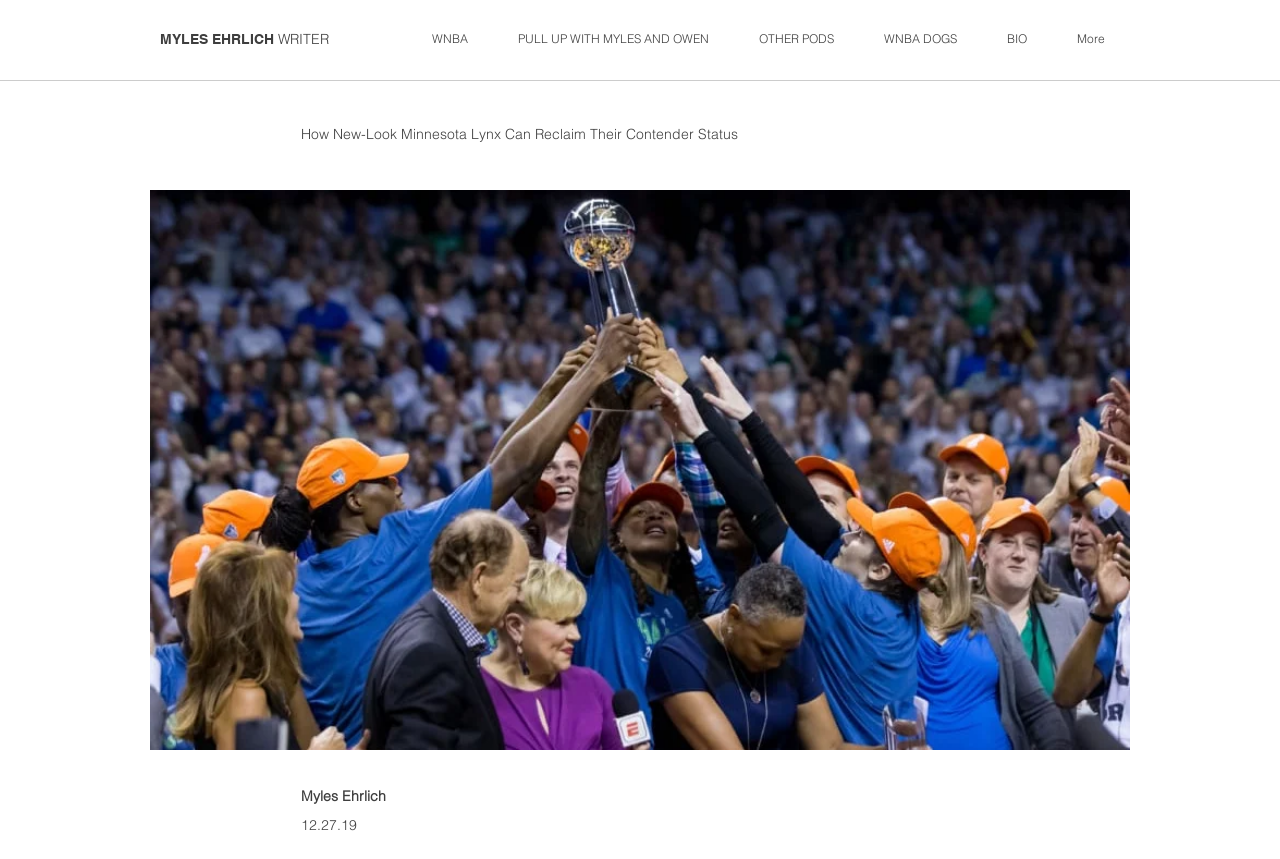Respond with a single word or phrase to the following question: What is the author's name?

Myles Ehrlich